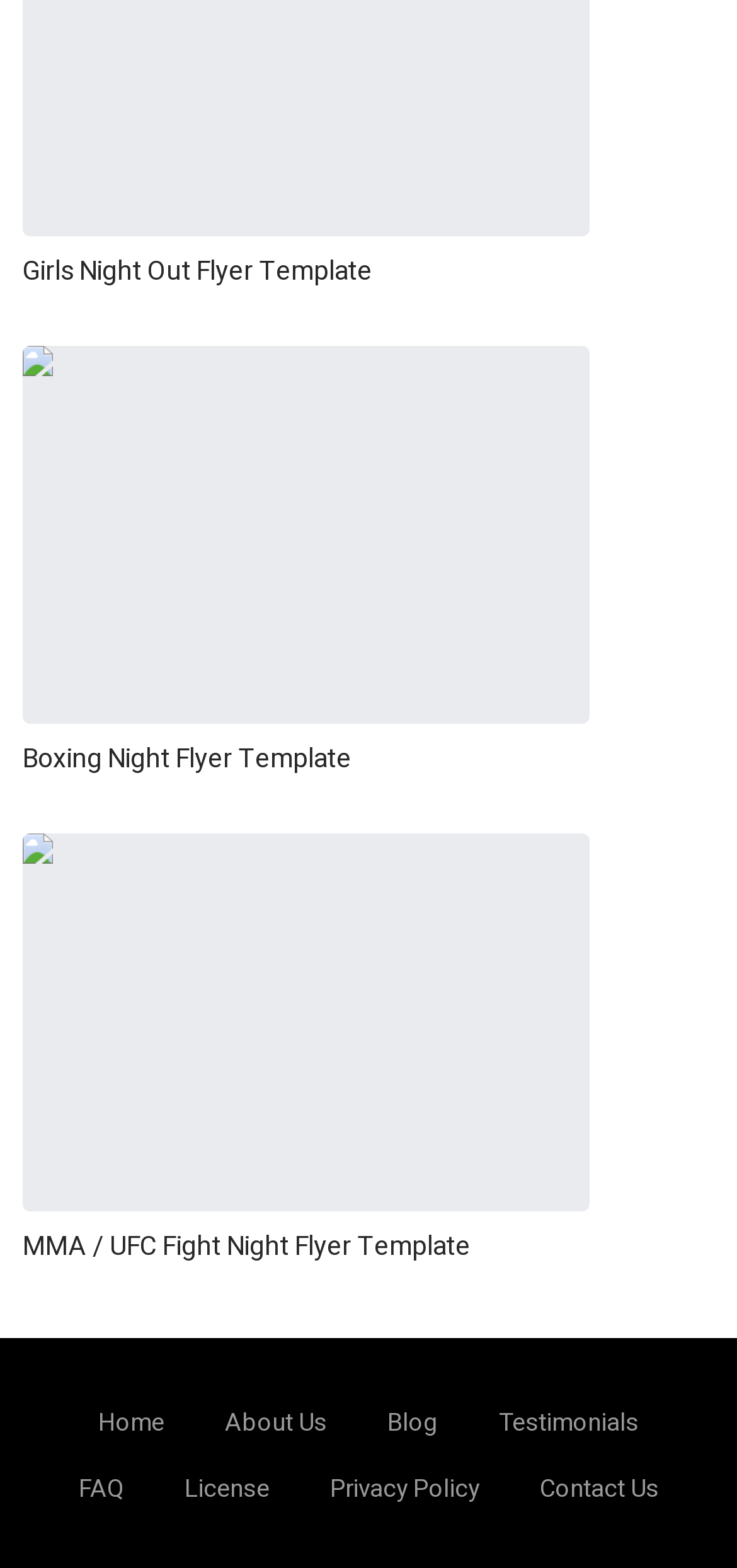What is the first flyer template mentioned?
Please provide a single word or phrase answer based on the image.

Girls Night Out